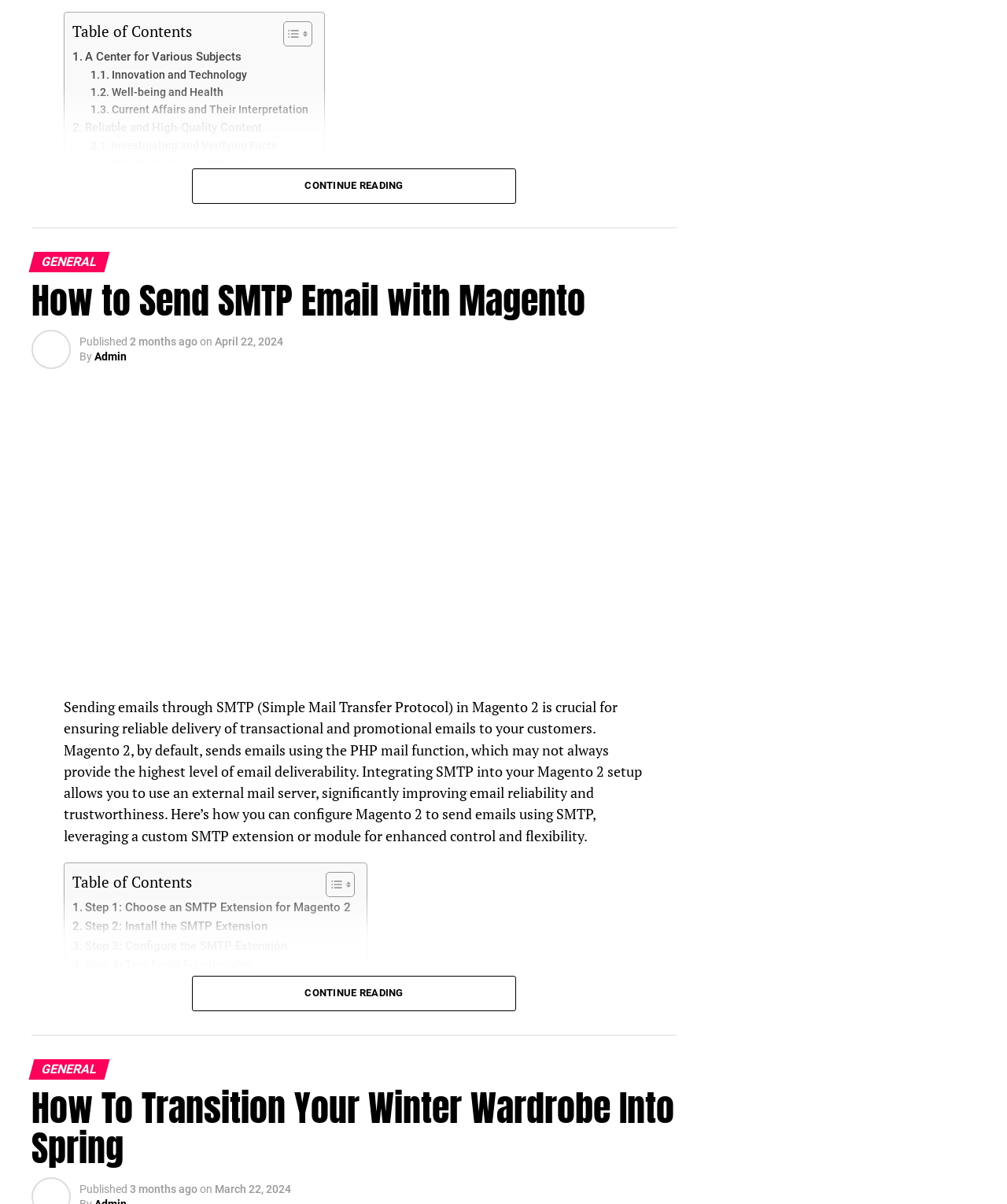Predict the bounding box coordinates of the UI element that matches this description: "Toggle". The coordinates should be in the format [left, top, right, bottom] with each value between 0 and 1.

[0.312, 0.724, 0.348, 0.746]